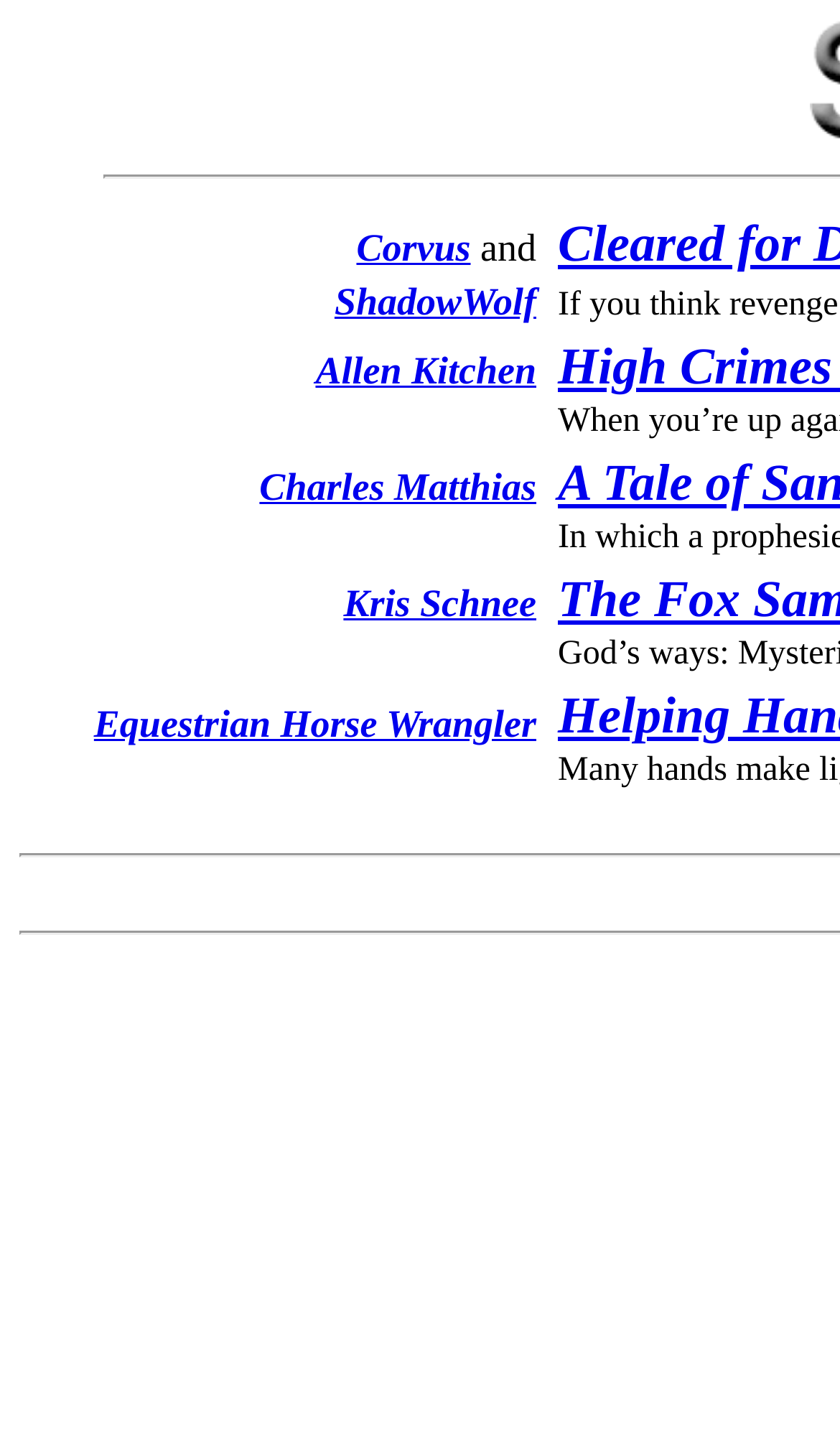Respond with a single word or phrase to the following question:
What is the first author listed?

Corvus